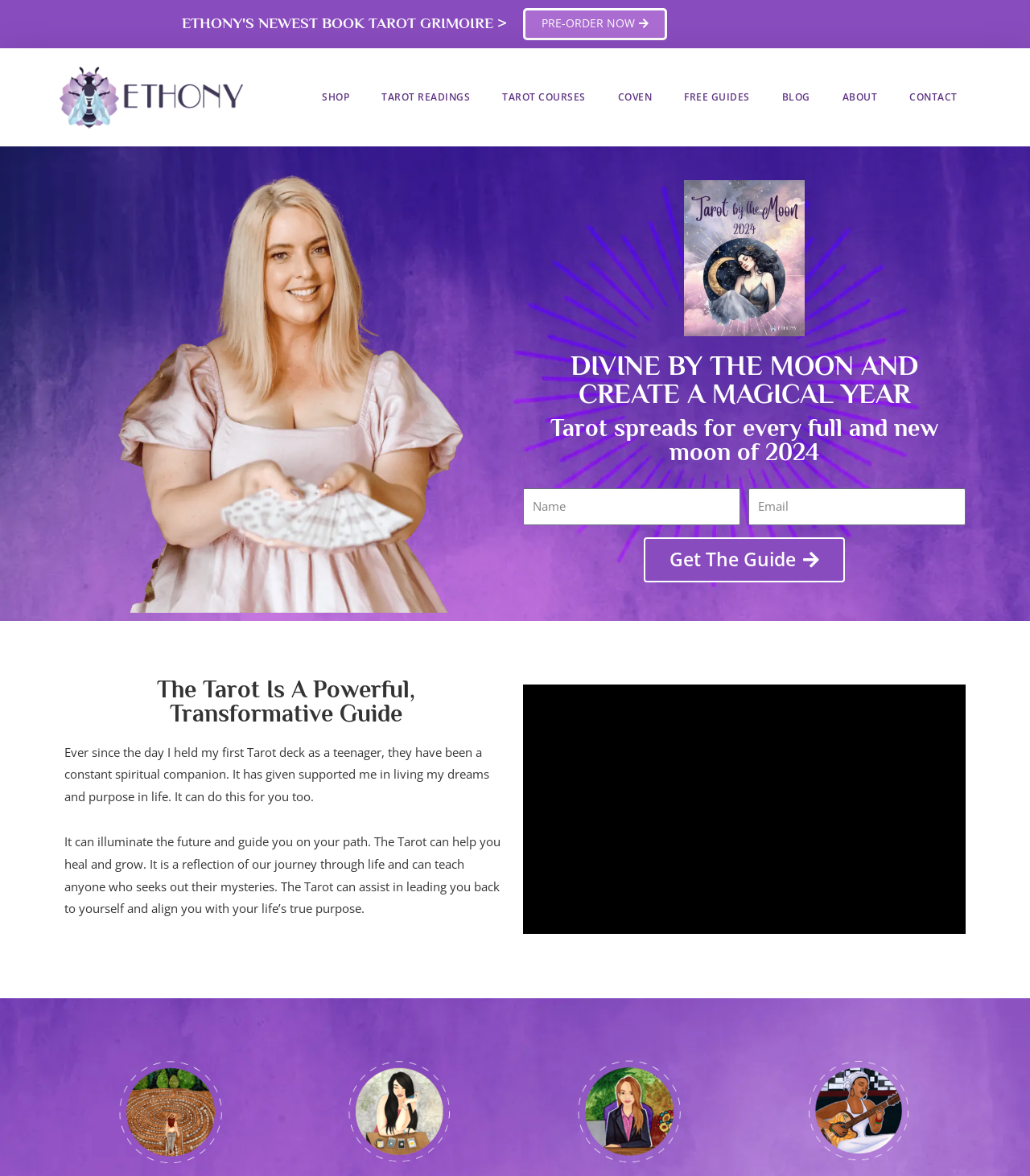Find the bounding box coordinates of the element's region that should be clicked in order to follow the given instruction: "Enter your name in the input field". The coordinates should consist of four float numbers between 0 and 1, i.e., [left, top, right, bottom].

[0.508, 0.415, 0.719, 0.446]